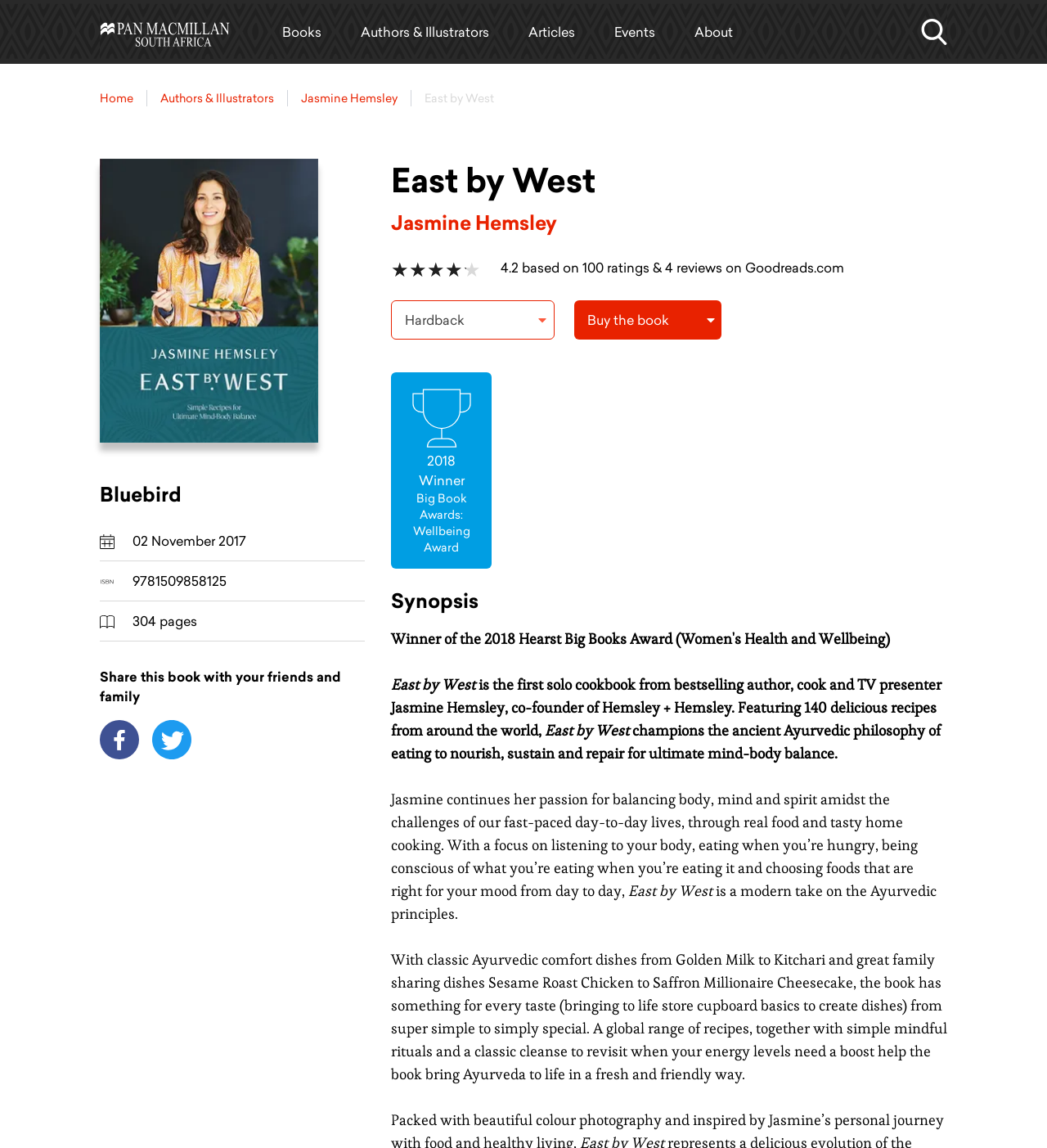Identify the main heading of the webpage and provide its text content.

East by West